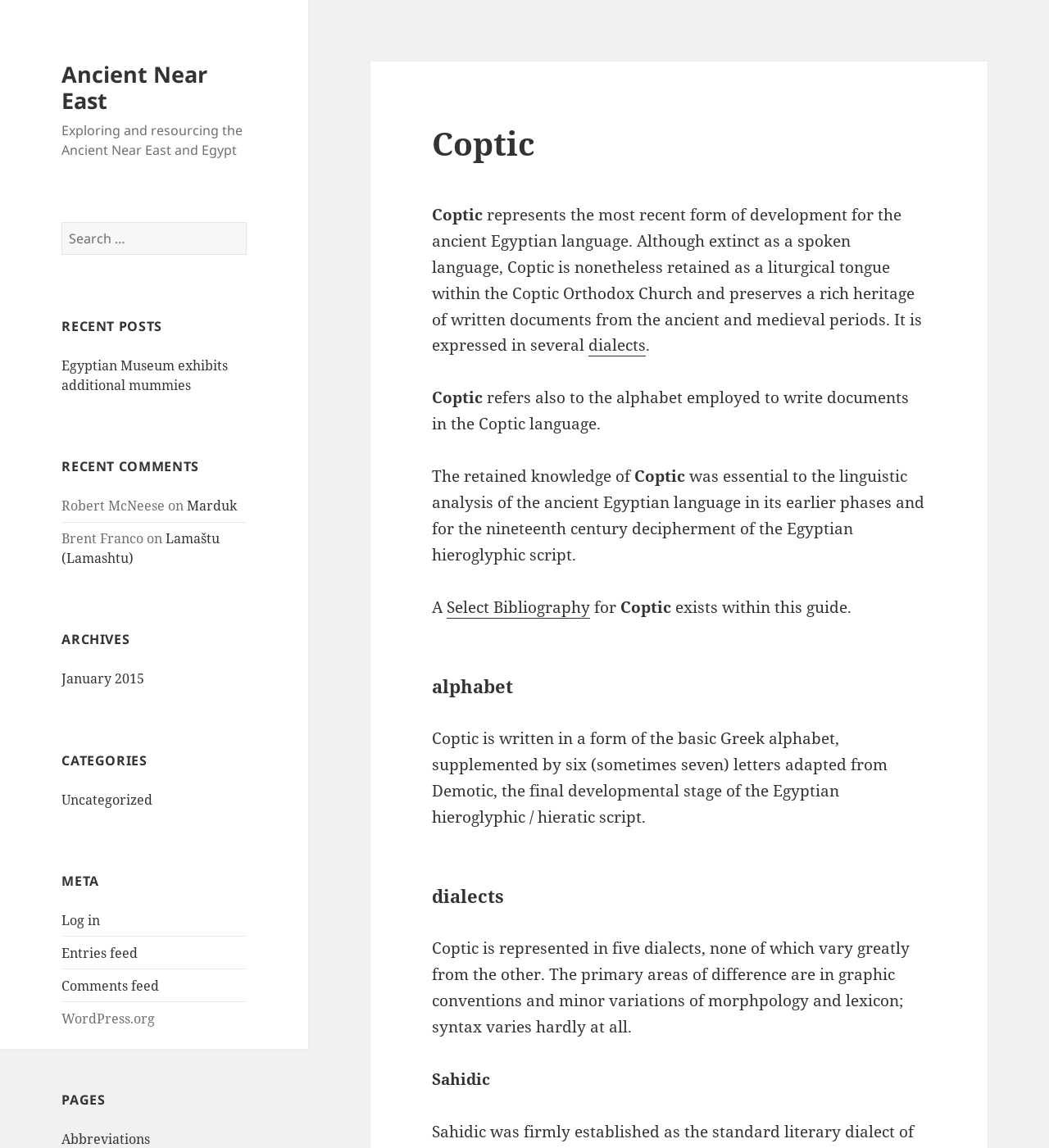Locate the bounding box coordinates of the clickable element to fulfill the following instruction: "Learn about Coptic dialects". Provide the coordinates as four float numbers between 0 and 1 in the format [left, top, right, bottom].

[0.561, 0.292, 0.616, 0.311]